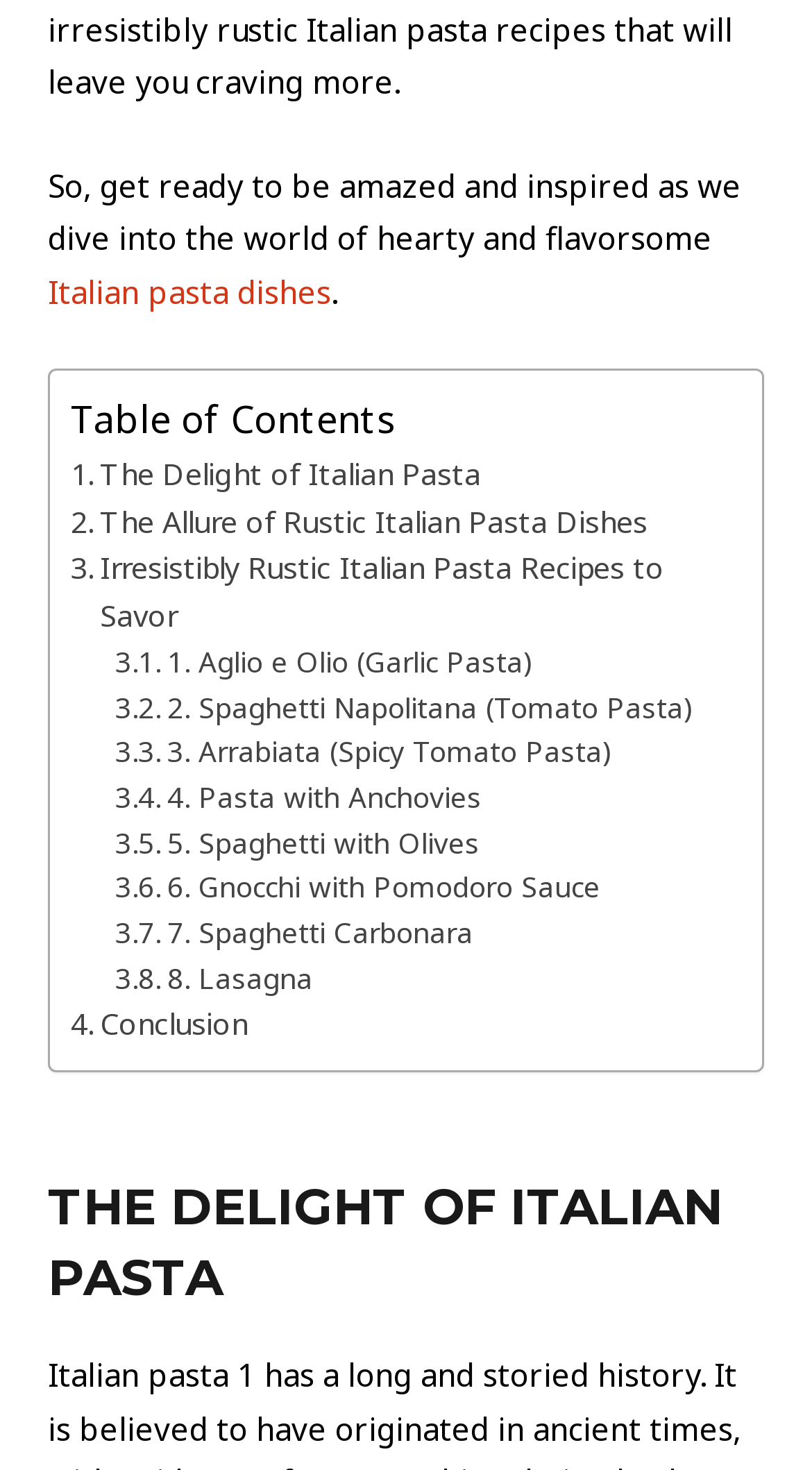Specify the bounding box coordinates of the area to click in order to execute this command: 'Click on Italian pasta dishes'. The coordinates should consist of four float numbers ranging from 0 to 1, and should be formatted as [left, top, right, bottom].

[0.059, 0.184, 0.408, 0.212]